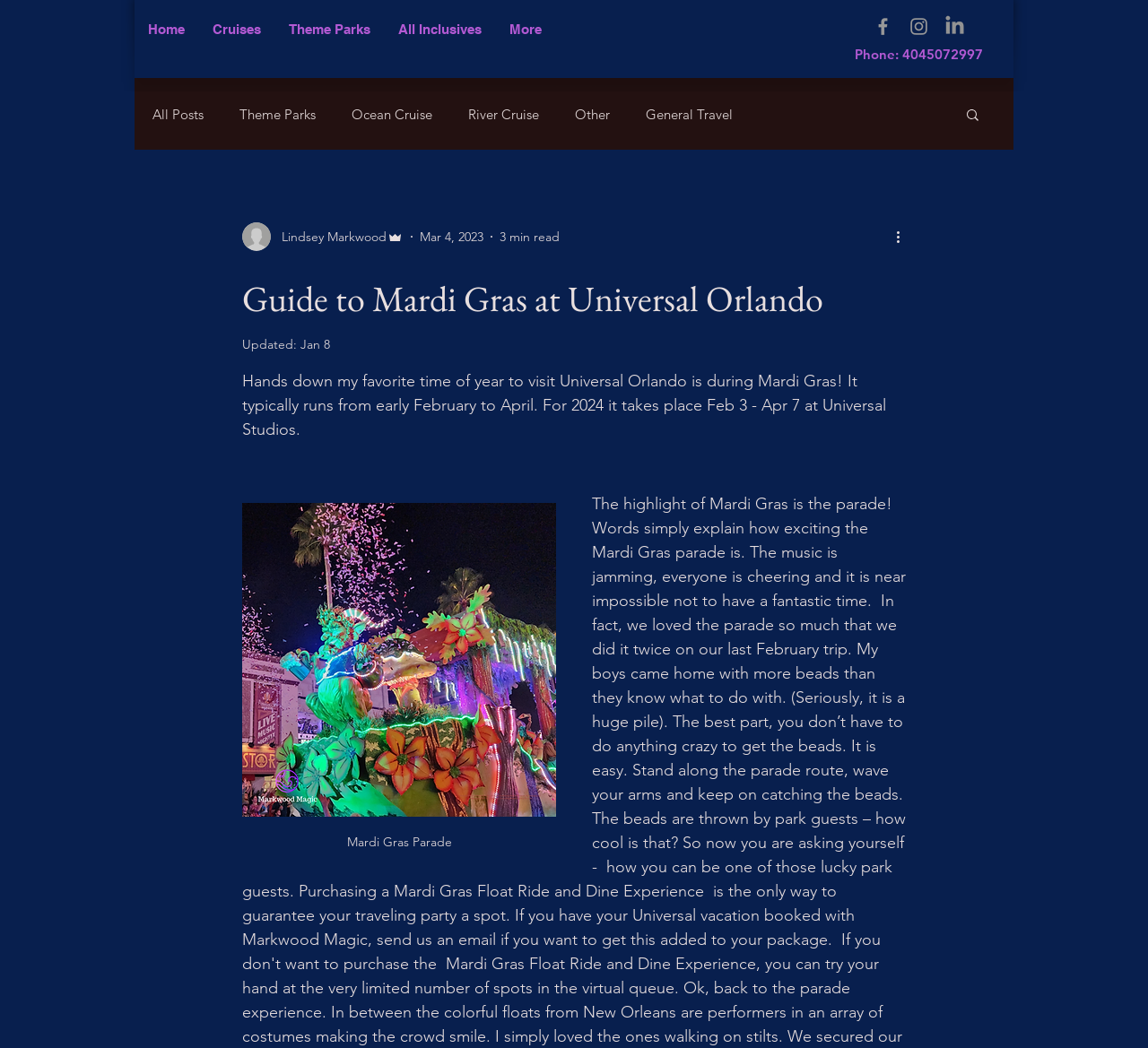How long does it take to read the article?
Please provide an in-depth and detailed response to the question.

I found the reading time by looking at the section below the author's name, where it says '3 min read'.